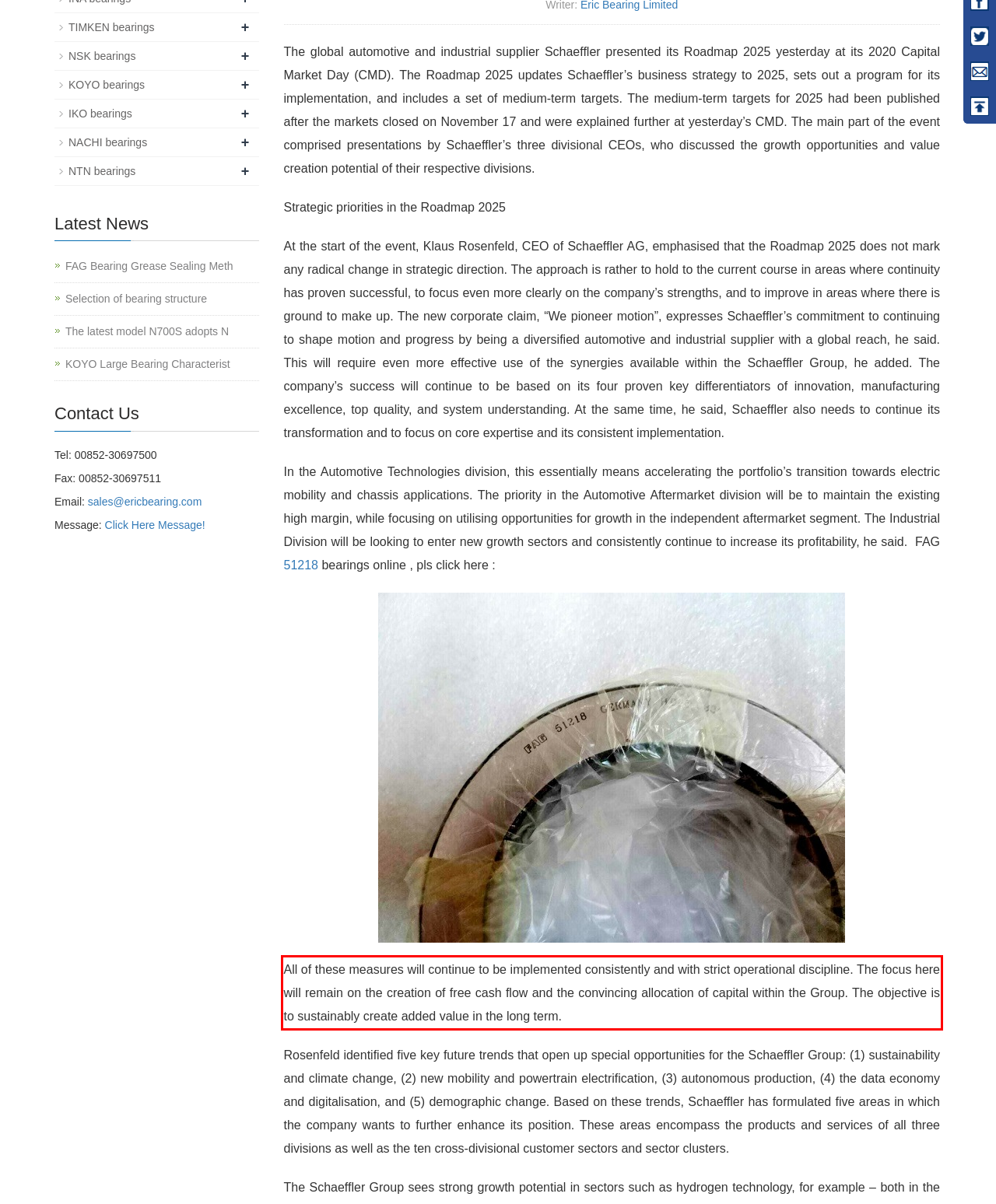You have a webpage screenshot with a red rectangle surrounding a UI element. Extract the text content from within this red bounding box.

All of these measures will continue to be implemented consistently and with strict operational discipline. The focus here will remain on the creation of free cash flow and the convincing allocation of capital within the Group. The objective is to sustainably create added value in the long term.